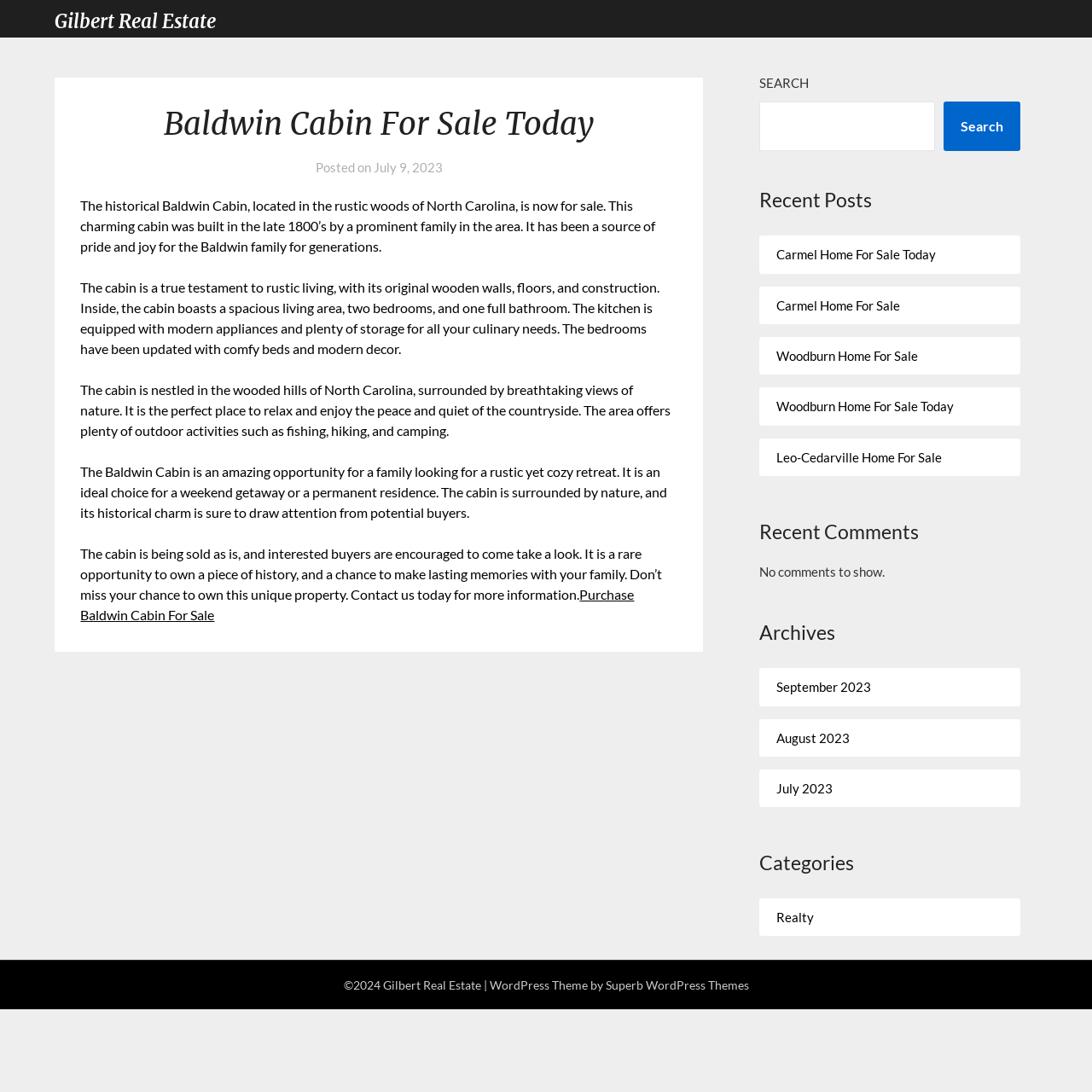Find the bounding box coordinates of the clickable element required to execute the following instruction: "Contact Gilbert Real Estate". Provide the coordinates as four float numbers between 0 and 1, i.e., [left, top, right, bottom].

[0.05, 0.006, 0.198, 0.034]